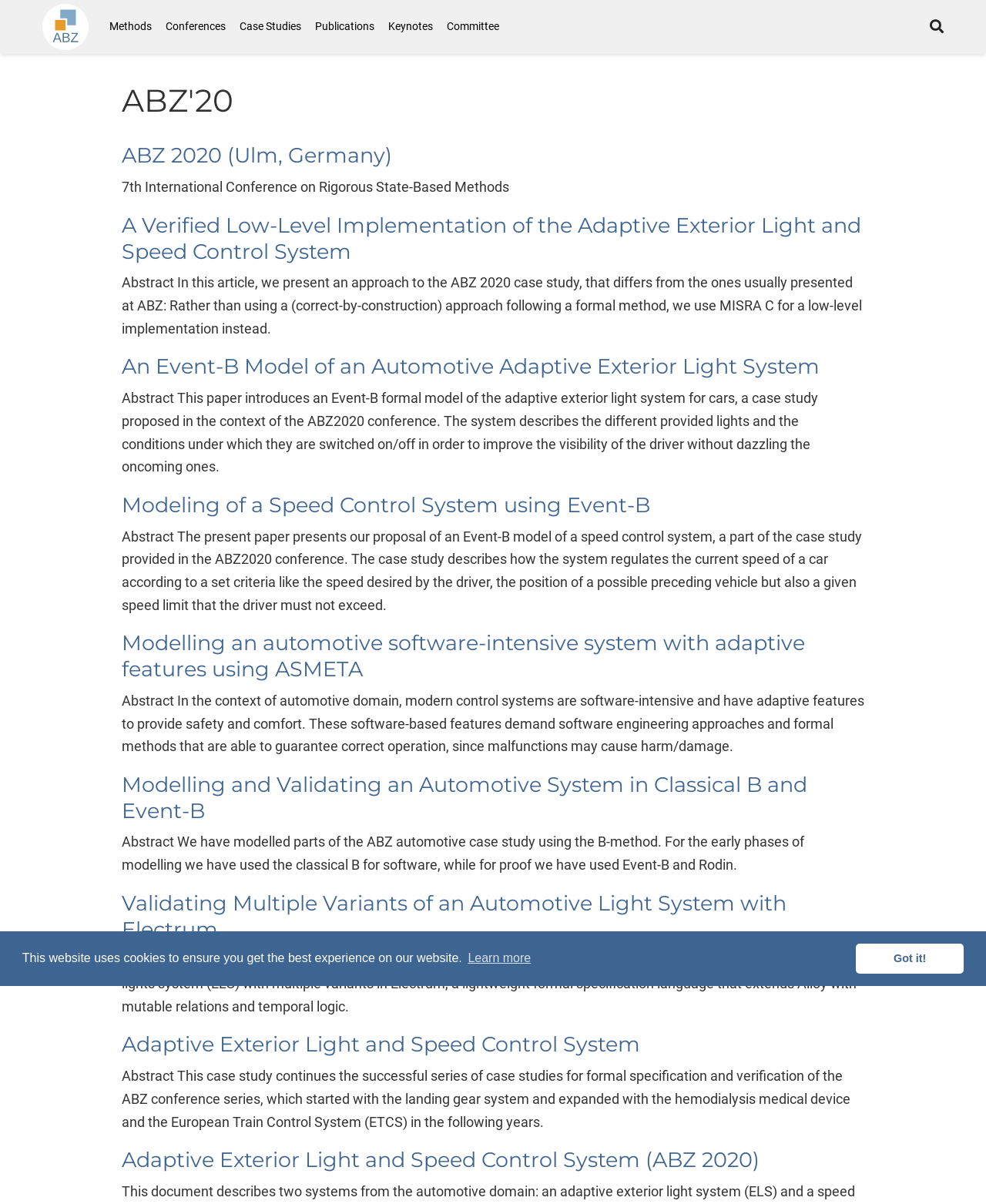Specify the bounding box coordinates of the region I need to click to perform the following instruction: "Click the 'Conferences' link". The coordinates must be four float numbers in the range of 0 to 1, i.e., [left, top, right, bottom].

[0.161, 0.011, 0.236, 0.034]